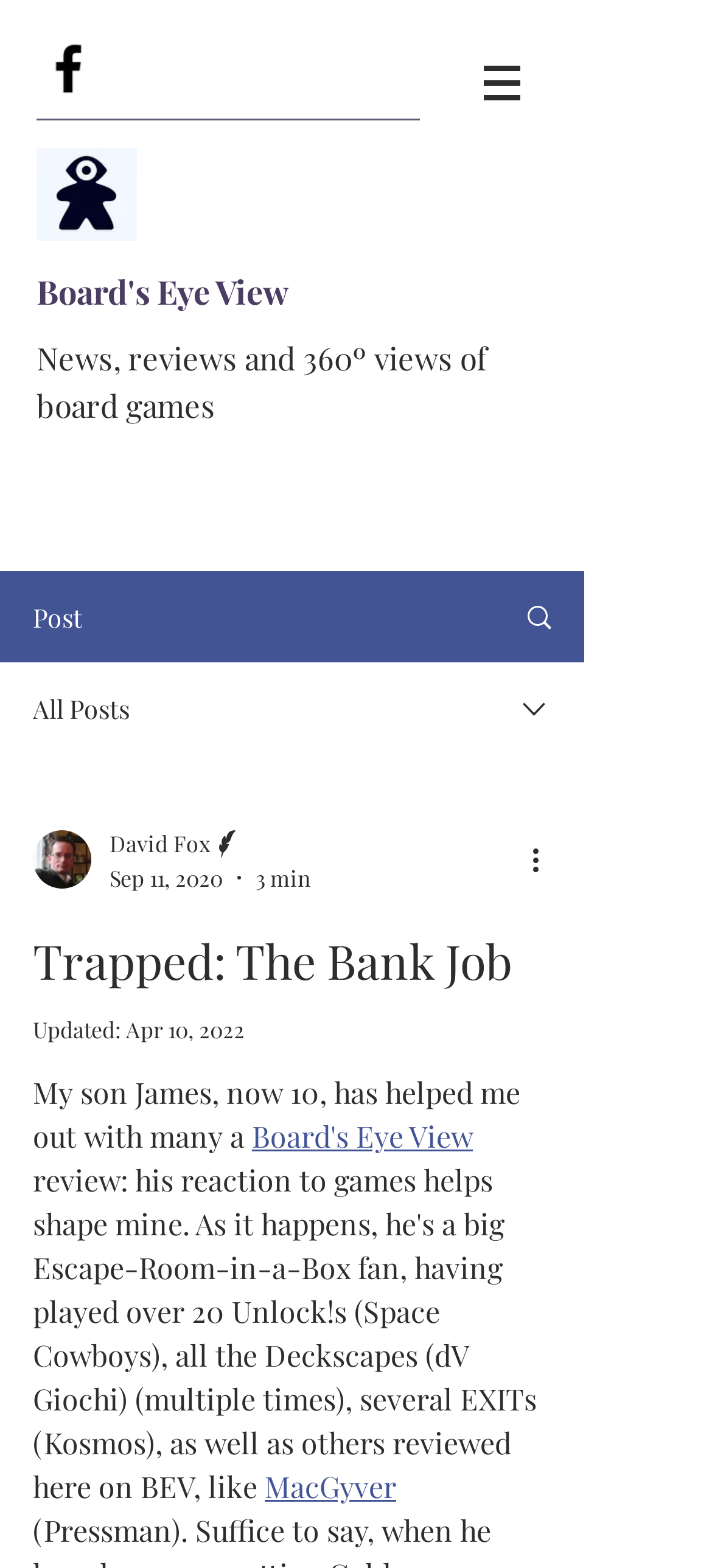Give a concise answer using only one word or phrase for this question:
How many minutes does it take to read the article?

3 min